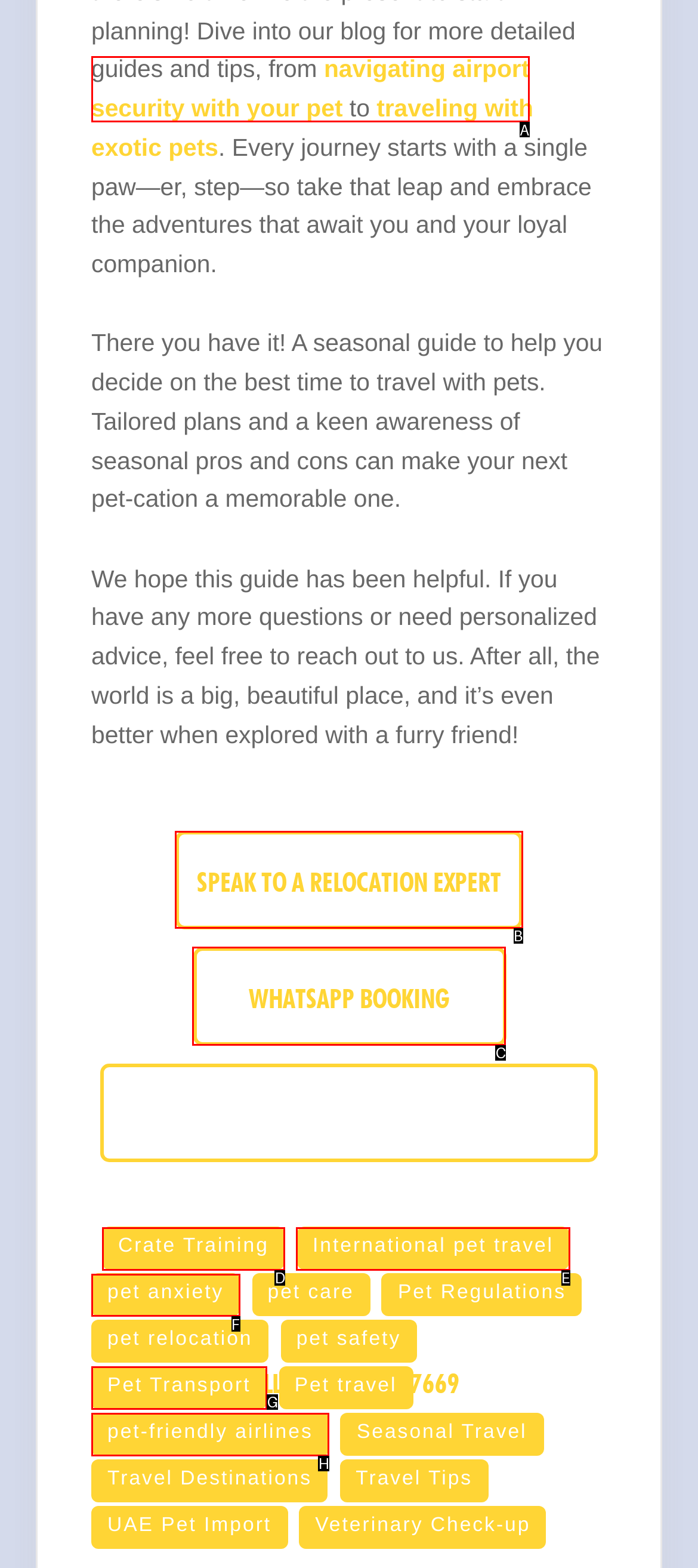Identify the HTML element to click to fulfill this task: speak to a relocation expert
Answer with the letter from the given choices.

B